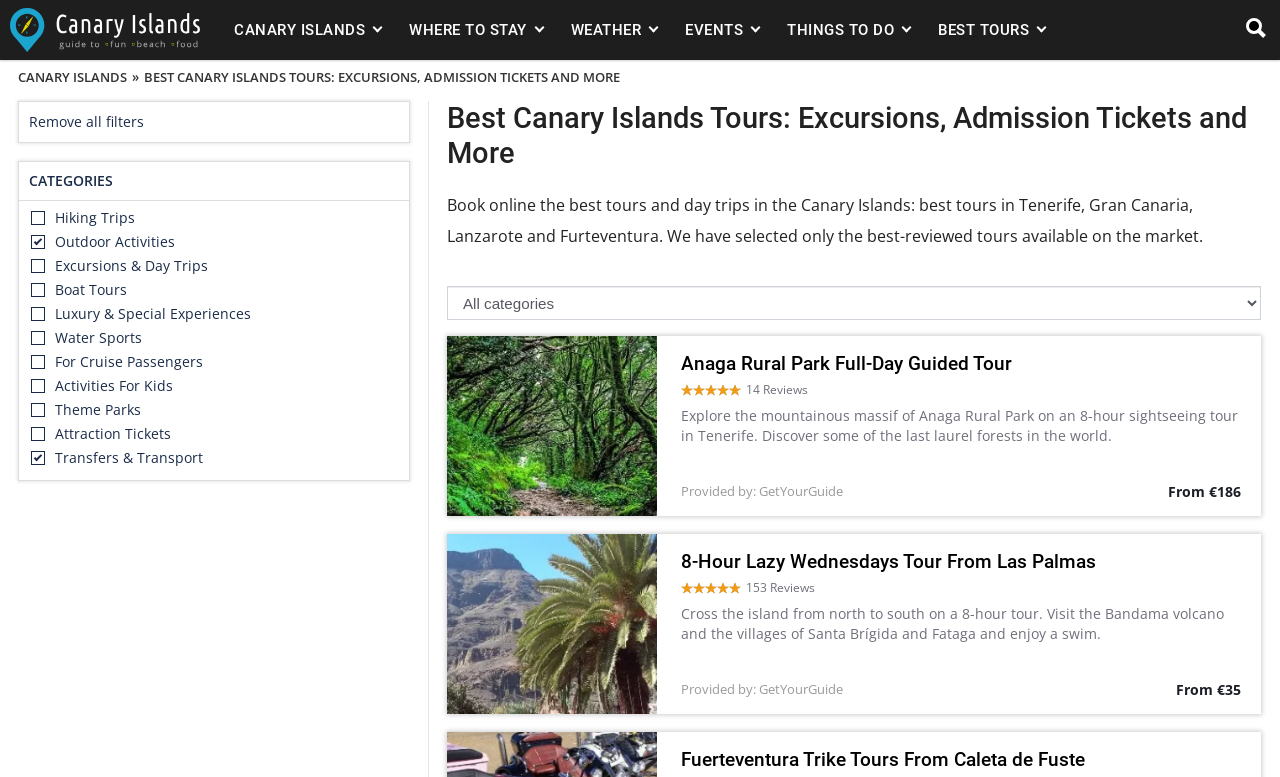Find the bounding box coordinates for the area you need to click to carry out the instruction: "Search for tours". The coordinates should be four float numbers between 0 and 1, indicated as [left, top, right, bottom].

[0.961, 0.0, 1.0, 0.077]